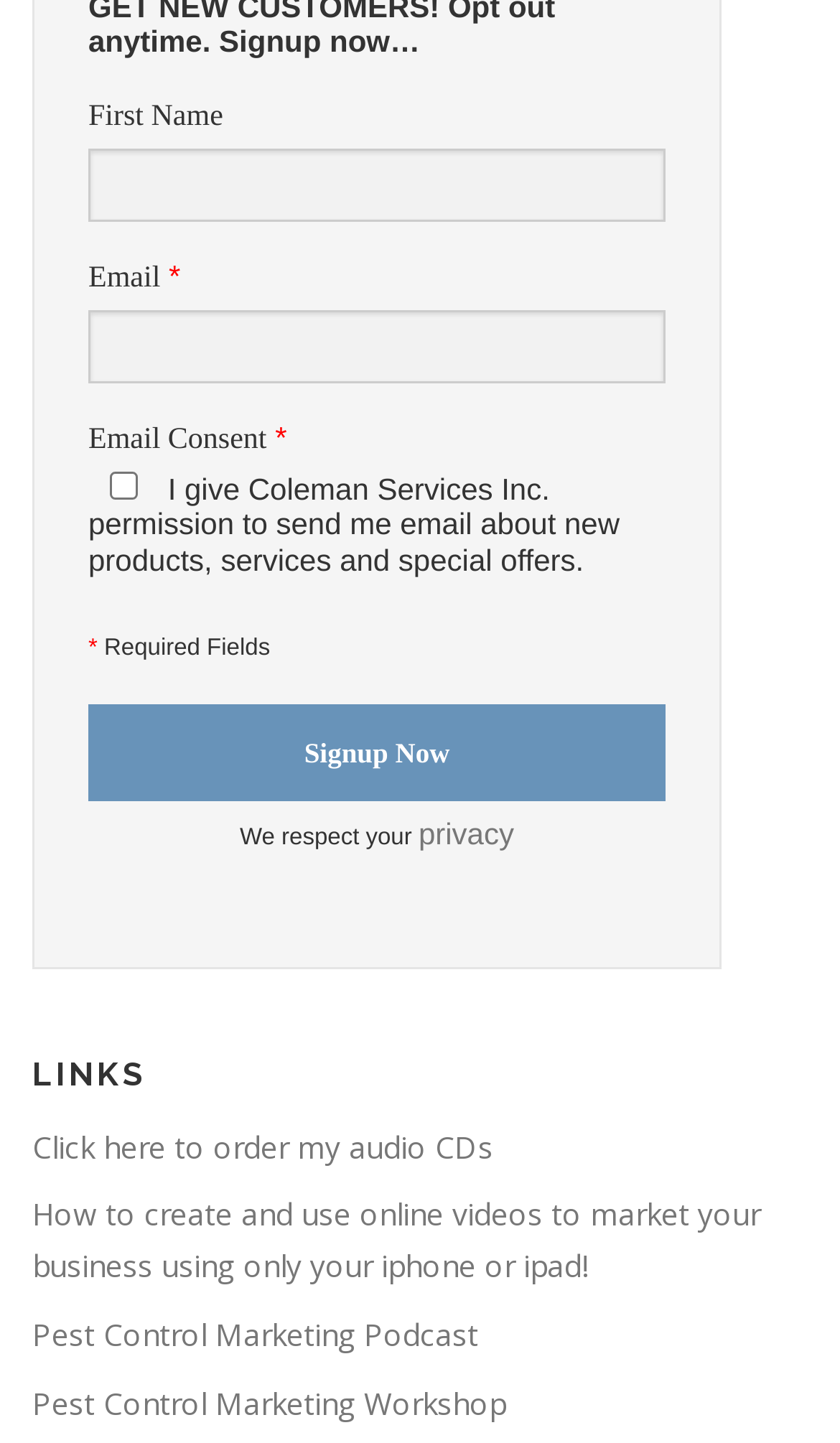Can you find the bounding box coordinates for the UI element given this description: "Signup Now"? Provide the coordinates as four float numbers between 0 and 1: [left, top, right, bottom].

[0.105, 0.488, 0.792, 0.555]